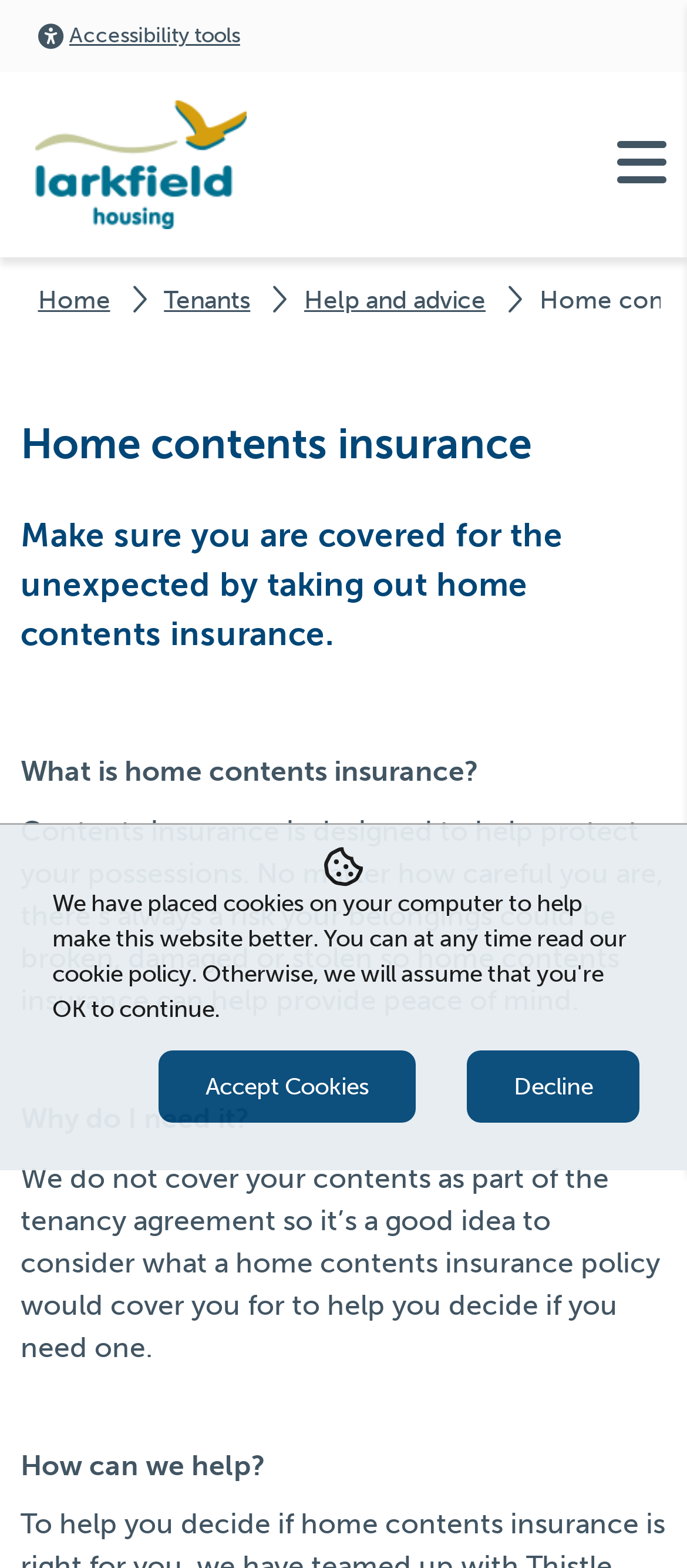Kindly determine the bounding box coordinates of the area that needs to be clicked to fulfill this instruction: "Read about what is home contents insurance".

[0.03, 0.481, 0.697, 0.503]